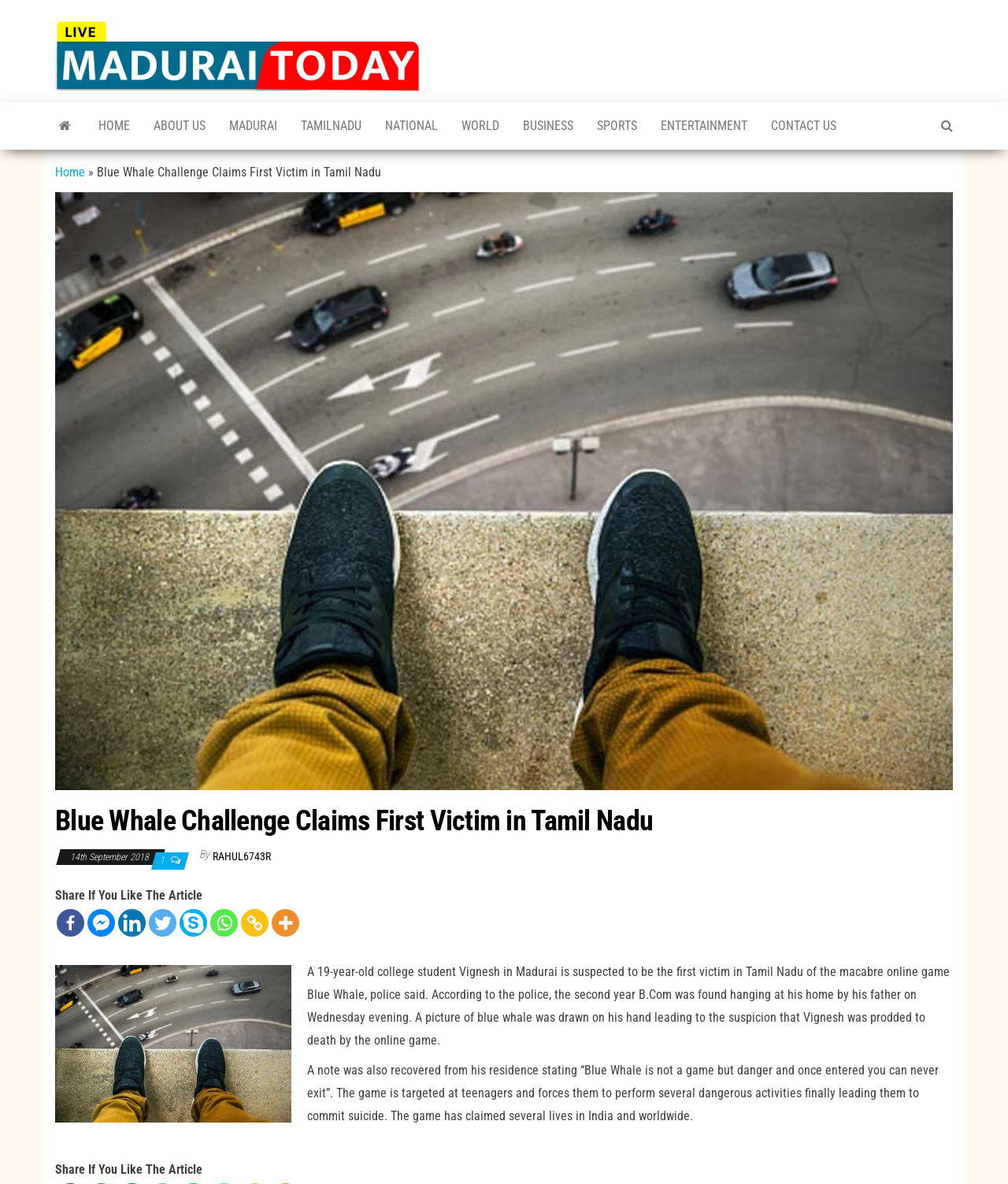Locate the coordinates of the bounding box for the clickable region that fulfills this instruction: "Click on the 'More' share option".

[0.27, 0.768, 0.297, 0.791]